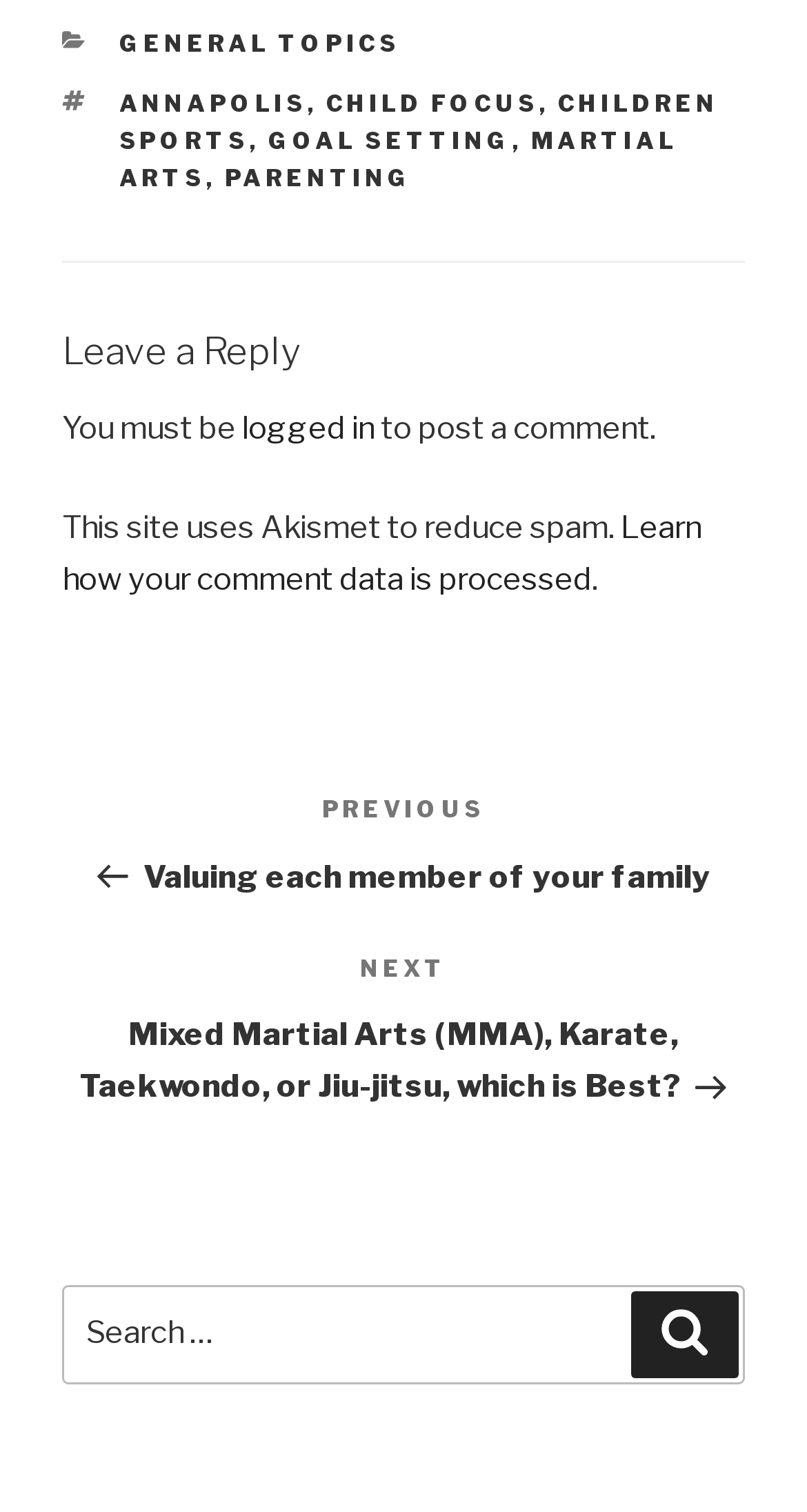Show the bounding box coordinates for the element that needs to be clicked to execute the following instruction: "Search for something". Provide the coordinates in the form of four float numbers between 0 and 1, i.e., [left, top, right, bottom].

[0.077, 0.849, 0.923, 0.915]